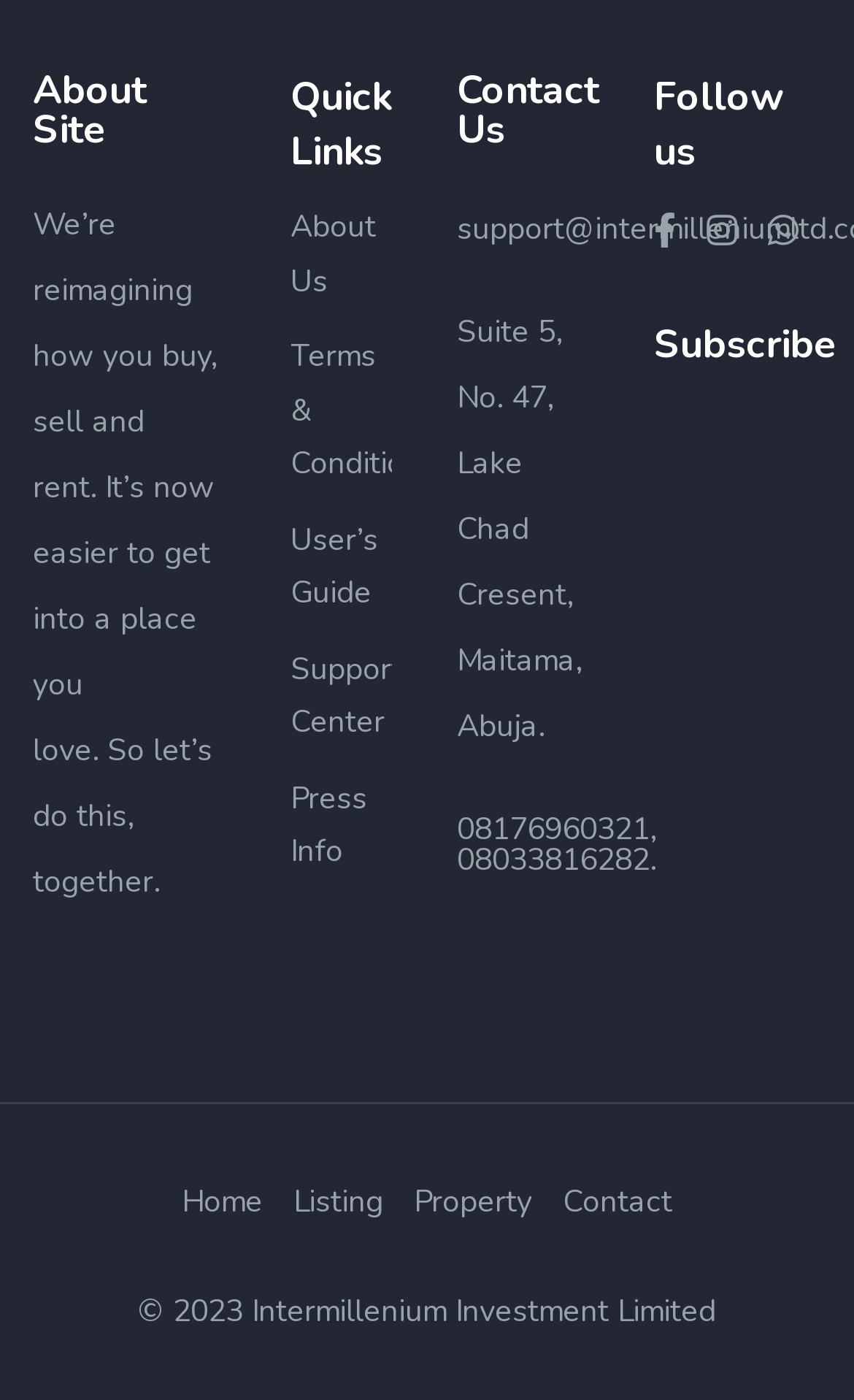Please identify the bounding box coordinates of the element I need to click to follow this instruction: "Click on About Us".

[0.34, 0.148, 0.44, 0.216]